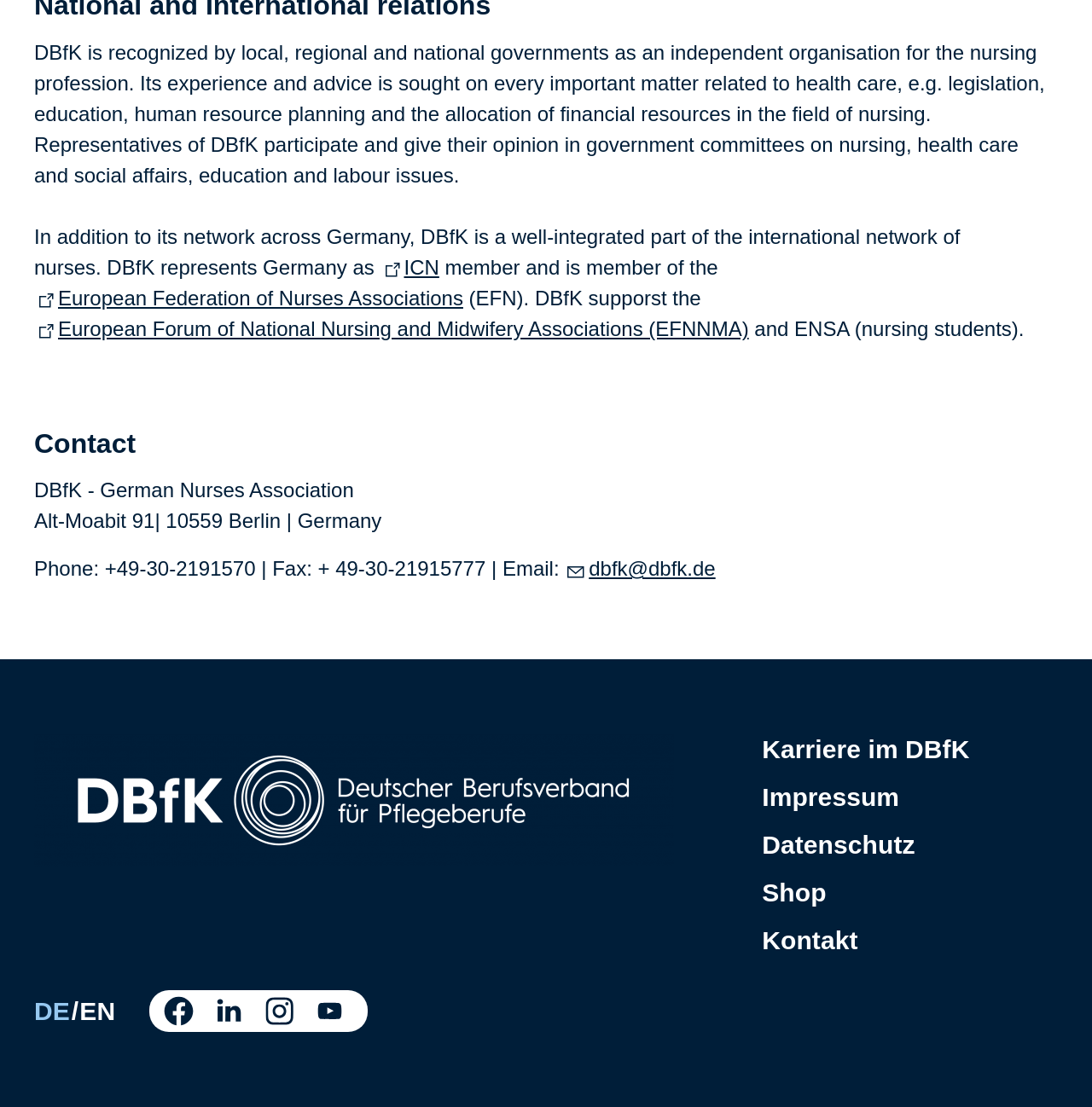Answer the question briefly using a single word or phrase: 
What is the address of DBfK?

Alt-Moabit 91, 10559 Berlin, Germany